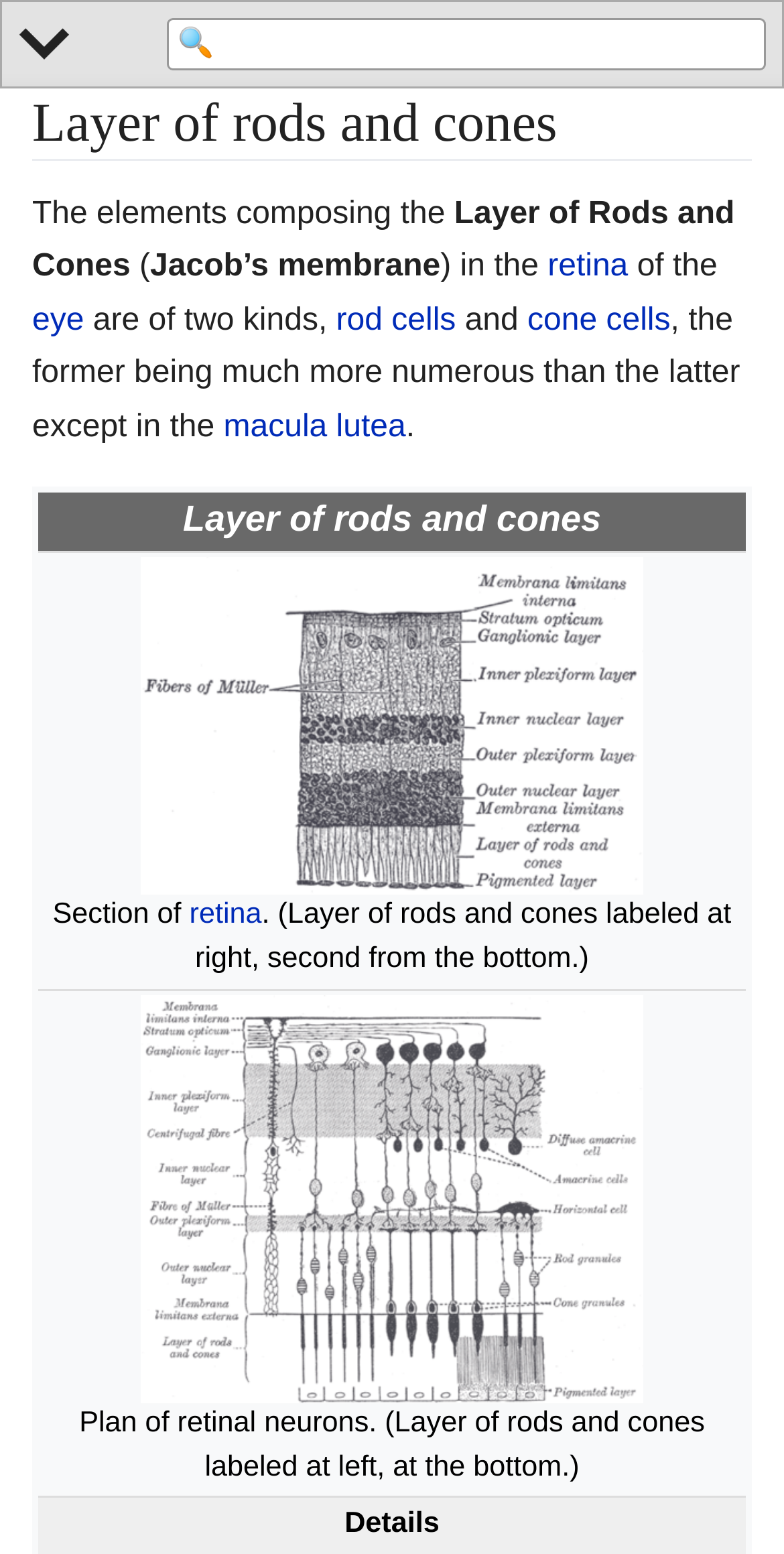Based on the visual content of the image, answer the question thoroughly: What is the region where rod cells are less numerous than cone cells?

Based on the webpage content, the region where rod cells are less numerous than cone cells is the macula lutea, as mentioned in the text 'the former being much more numerous than the latter except in the macula lutea'.